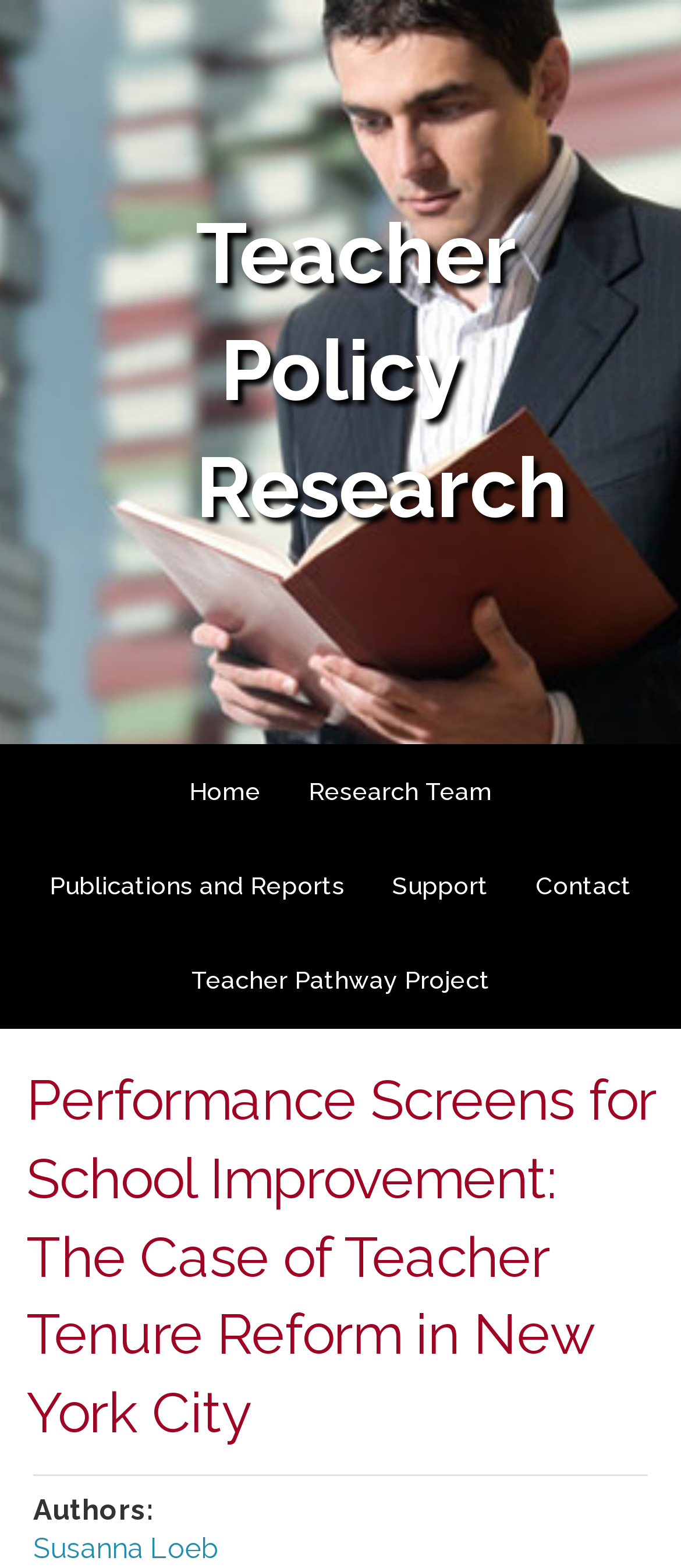Identify and provide the title of the webpage.

Performance Screens for School Improvement: The Case of Teacher Tenure Reform in New York City